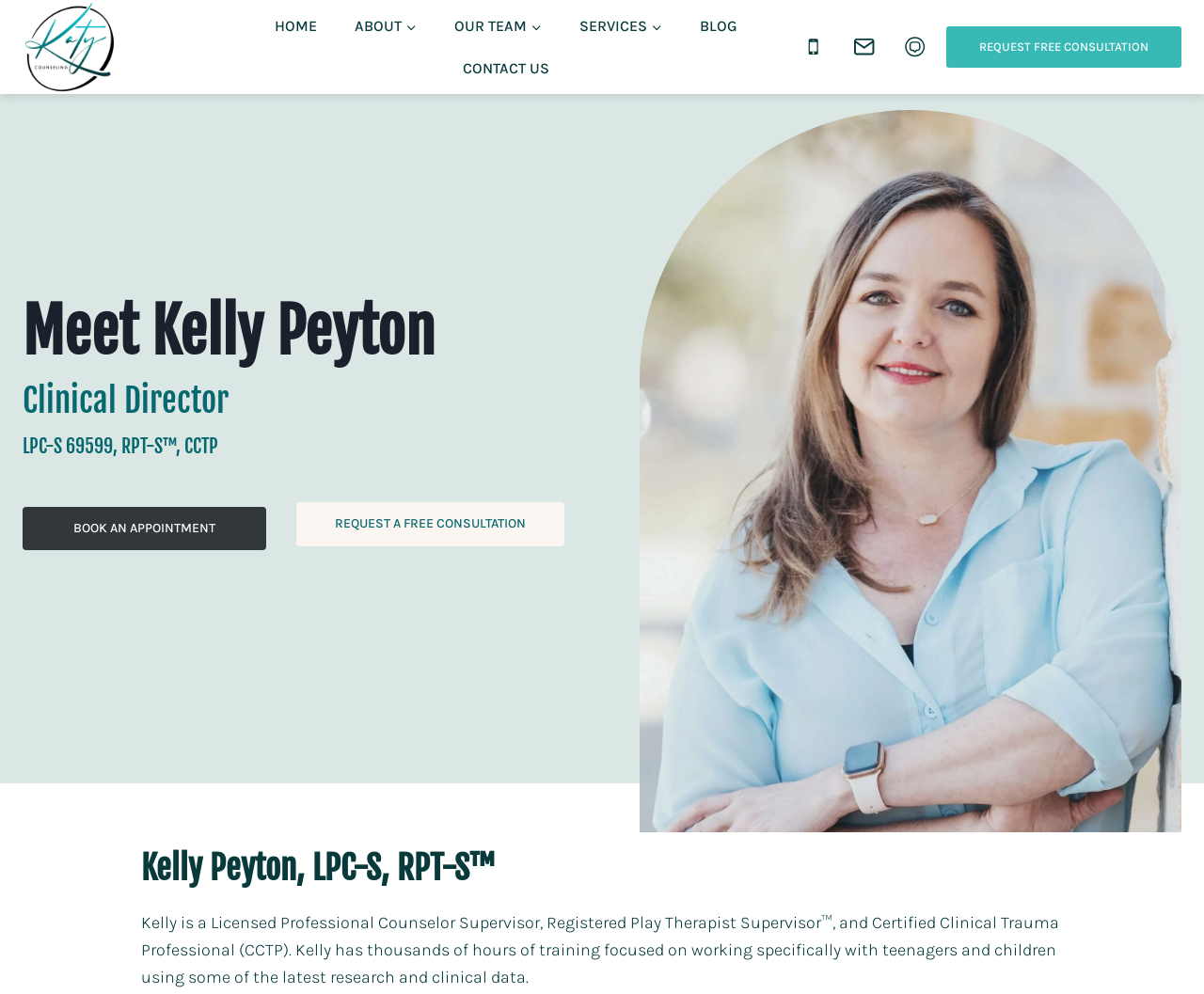Find the headline of the webpage and generate its text content.

Meet Kelly Peyton